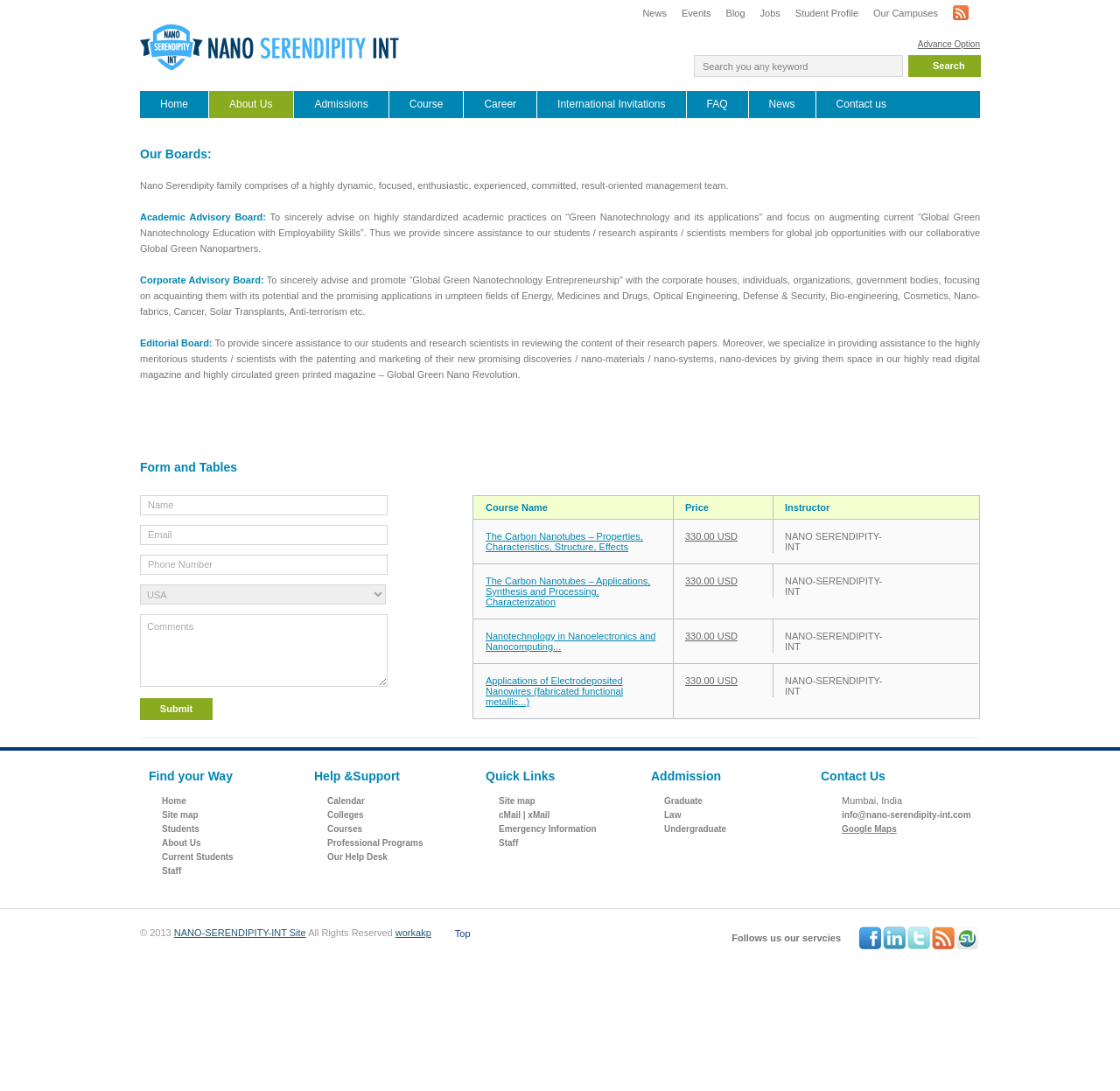Answer briefly with one word or phrase:
What is the price of the course 'The Carbon Nanotubes – Properties, Characteristics, Structure, Effects'?

330.00 USD